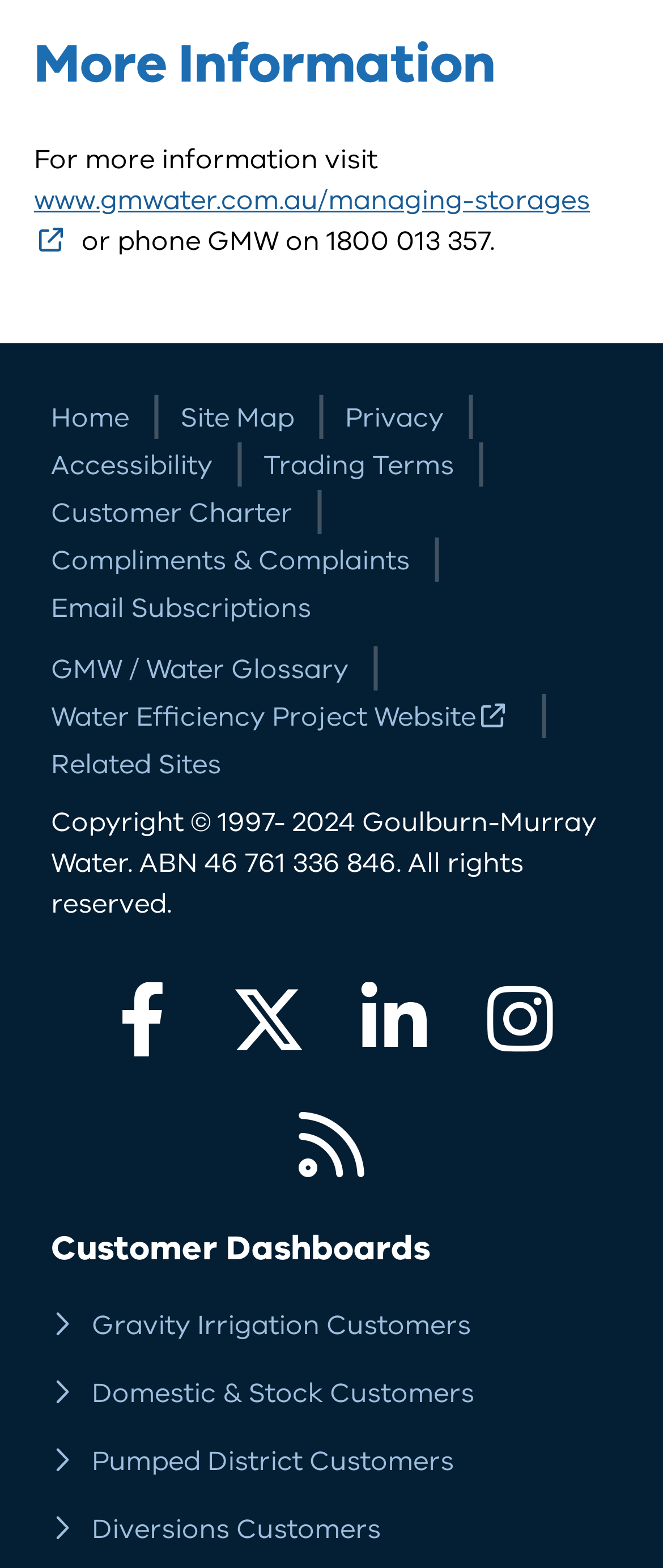Specify the bounding box coordinates of the region I need to click to perform the following instruction: "Follow GMW on Facebook". The coordinates must be four float numbers in the range of 0 to 1, i.e., [left, top, right, bottom].

[0.159, 0.626, 0.272, 0.674]